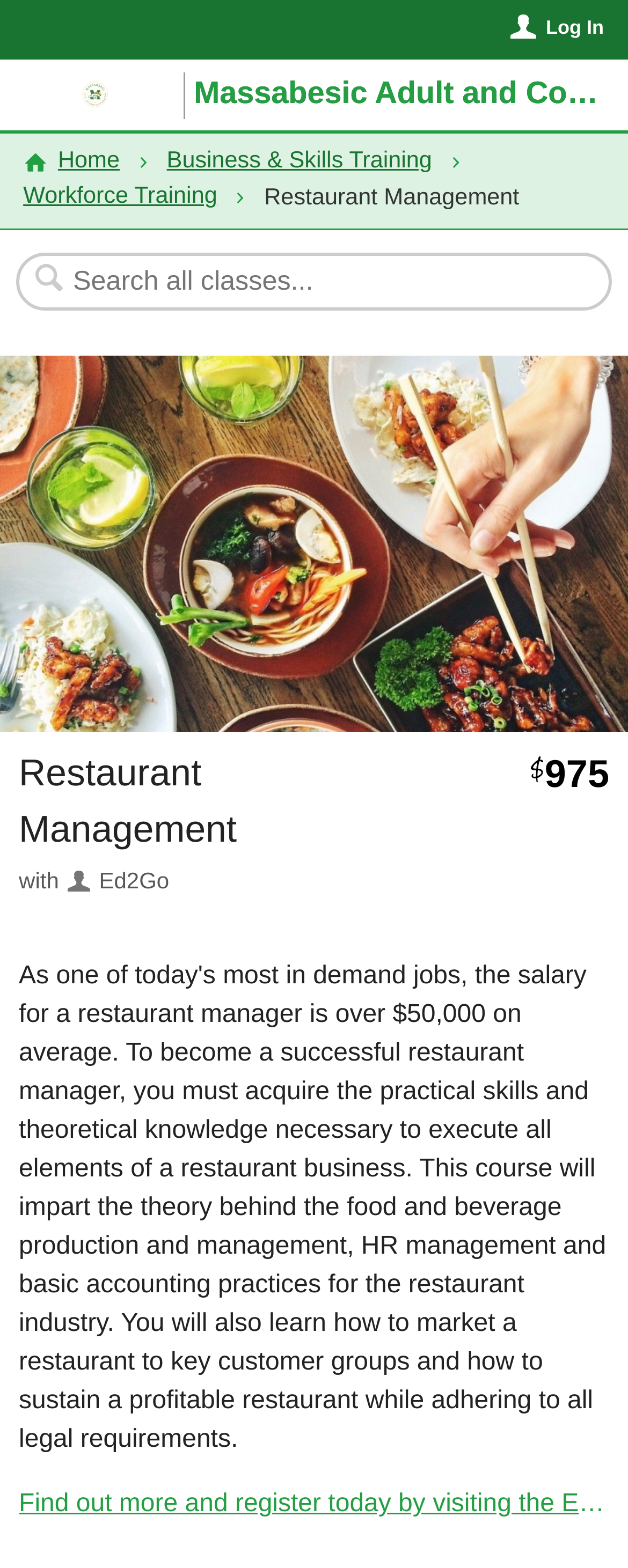Explain in detail what is displayed on the webpage.

The webpage is about Restaurant Management, specifically a course or training program offered by Massabesic Adult and Community Education. At the top right corner, there is a "Log In" button. Next to it, there is a small, empty space. Below the login button, the website's title "Massabesic Adult and Community Education" is displayed prominently. 

On the top navigation bar, there is a breadcrumb navigation menu with four links: "Home", "Business & Skills Training", "Workforce Training", and "Restaurant Management", which is the current page. 

On the left side of the page, there is a search box labeled "Search Classes". Below the search box, there is a large image that spans the entire width of the page. 

The main content of the page is divided into two sections. The top section has a heading "Restaurant Management" and mentions that the course is provided by Ed2Go. Below the heading, there is a brief description of the course, which includes the cost, "$975". 

The bottom section of the page has a call-to-action link, "Find out more and register today by visiting the Ed2Go website." This link is located at the bottom of the page, spanning almost the entire width.